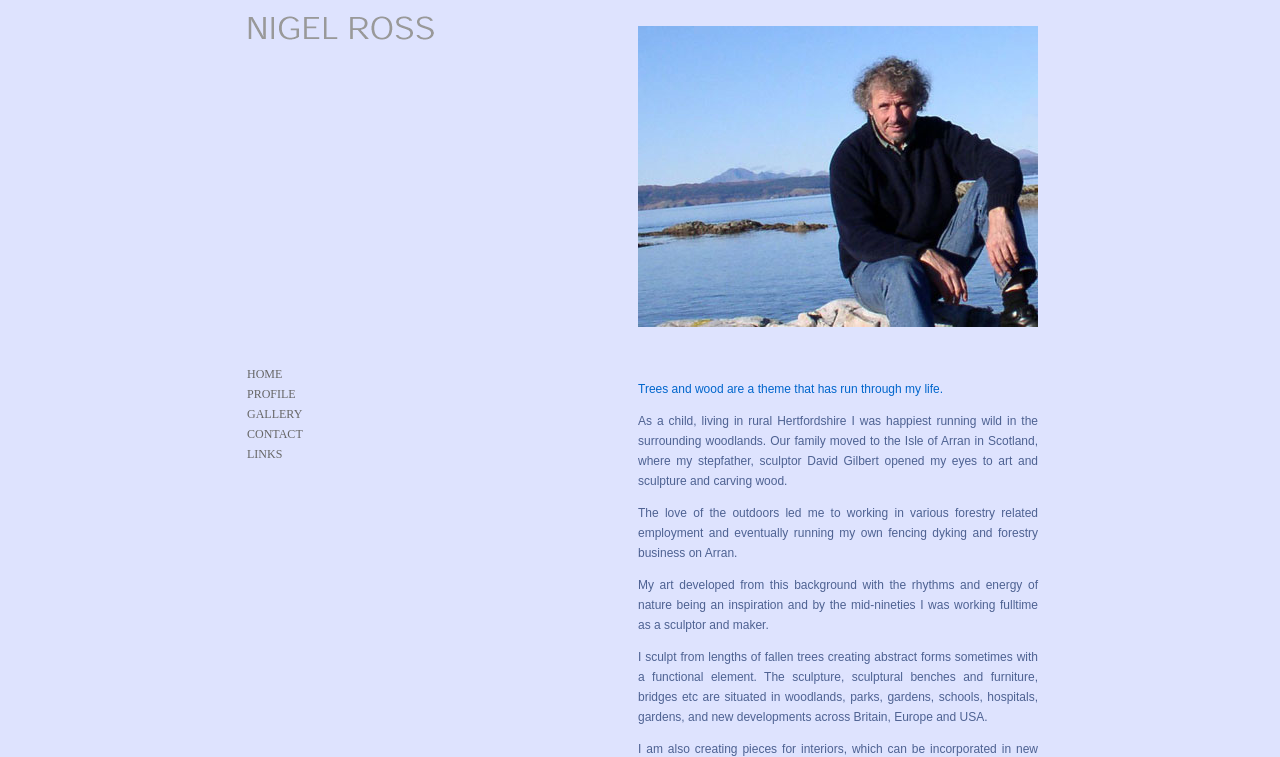Using the details in the image, give a detailed response to the question below:
What type of art does Nigel Ross create?

Based on the webpage structure, I can see that there are images of sculptures and furniture, and the layout suggests that the webpage is about showcasing the work of Nigel Ross. Therefore, I can infer that Nigel Ross creates wood sculptures.